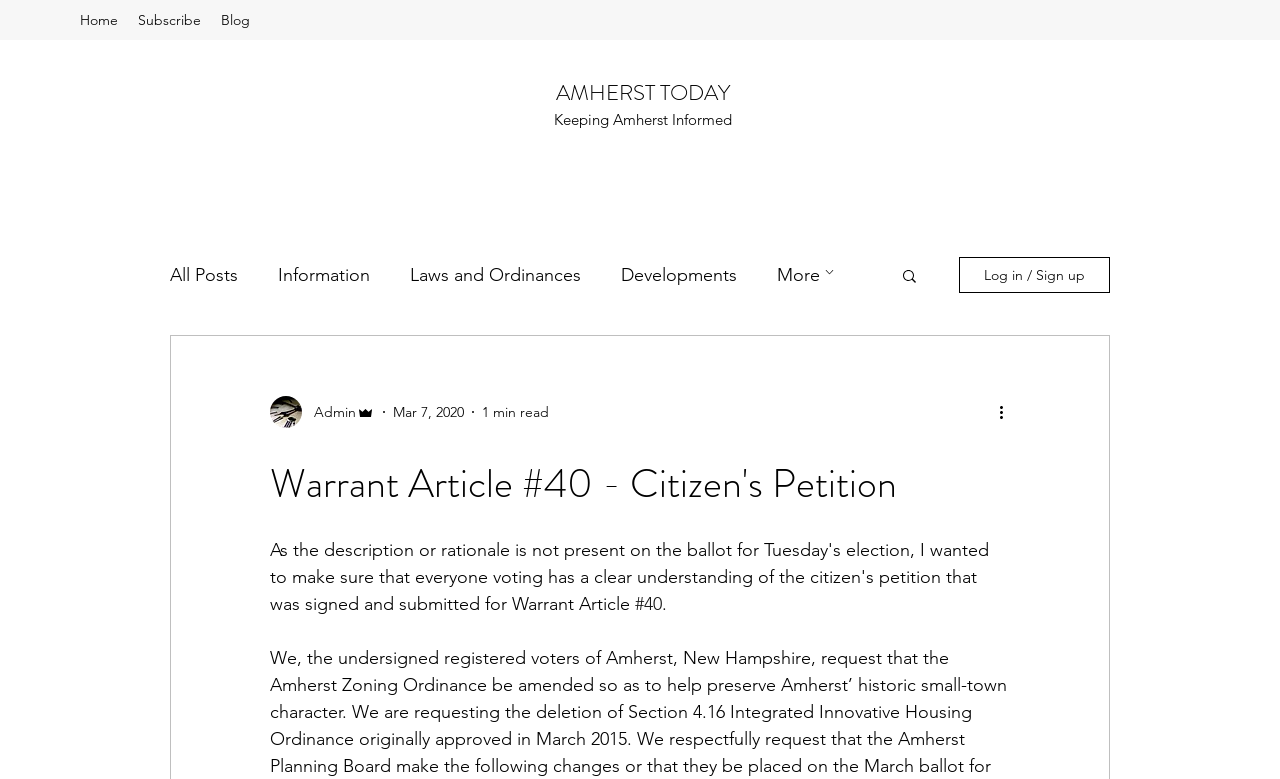Please identify the bounding box coordinates for the region that you need to click to follow this instruction: "Visit LinkedIn page".

None